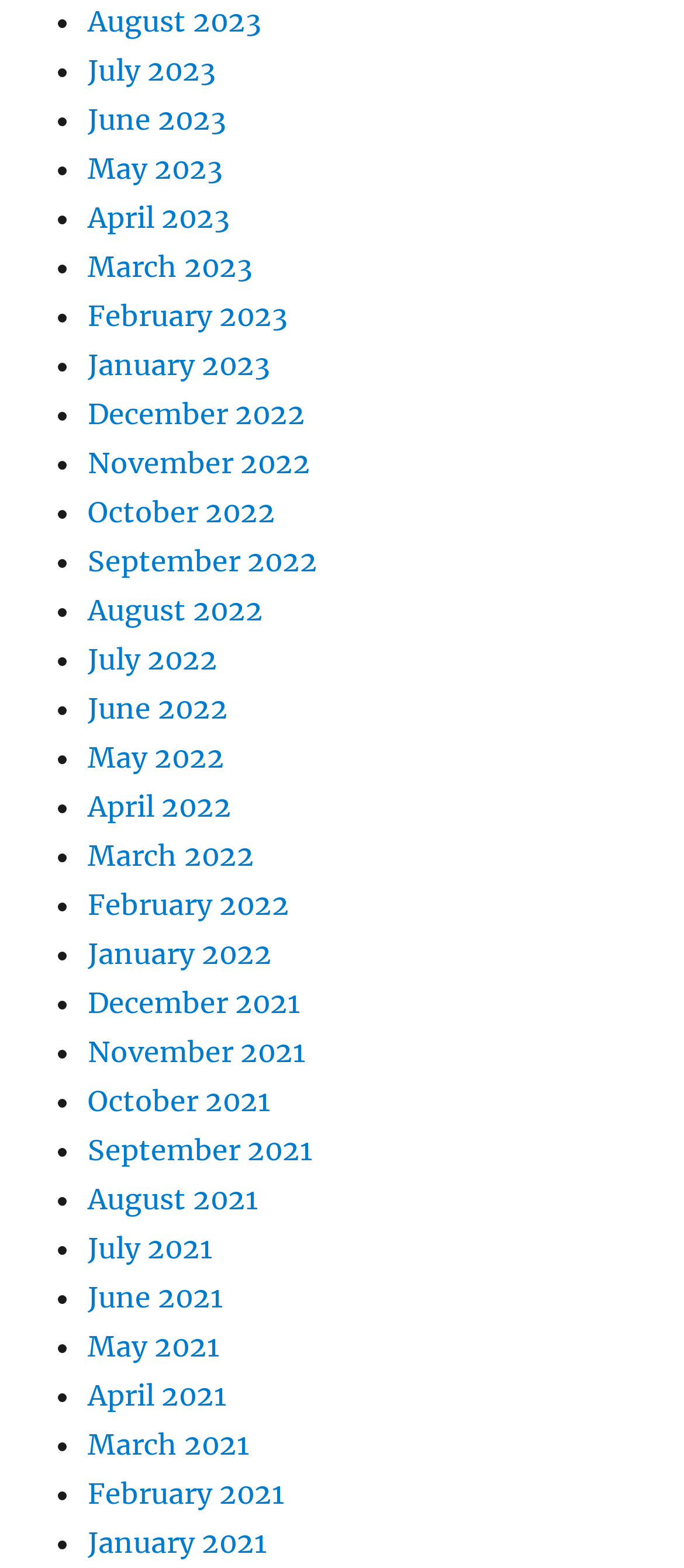Respond to the question below with a single word or phrase:
How many list markers are there?

24